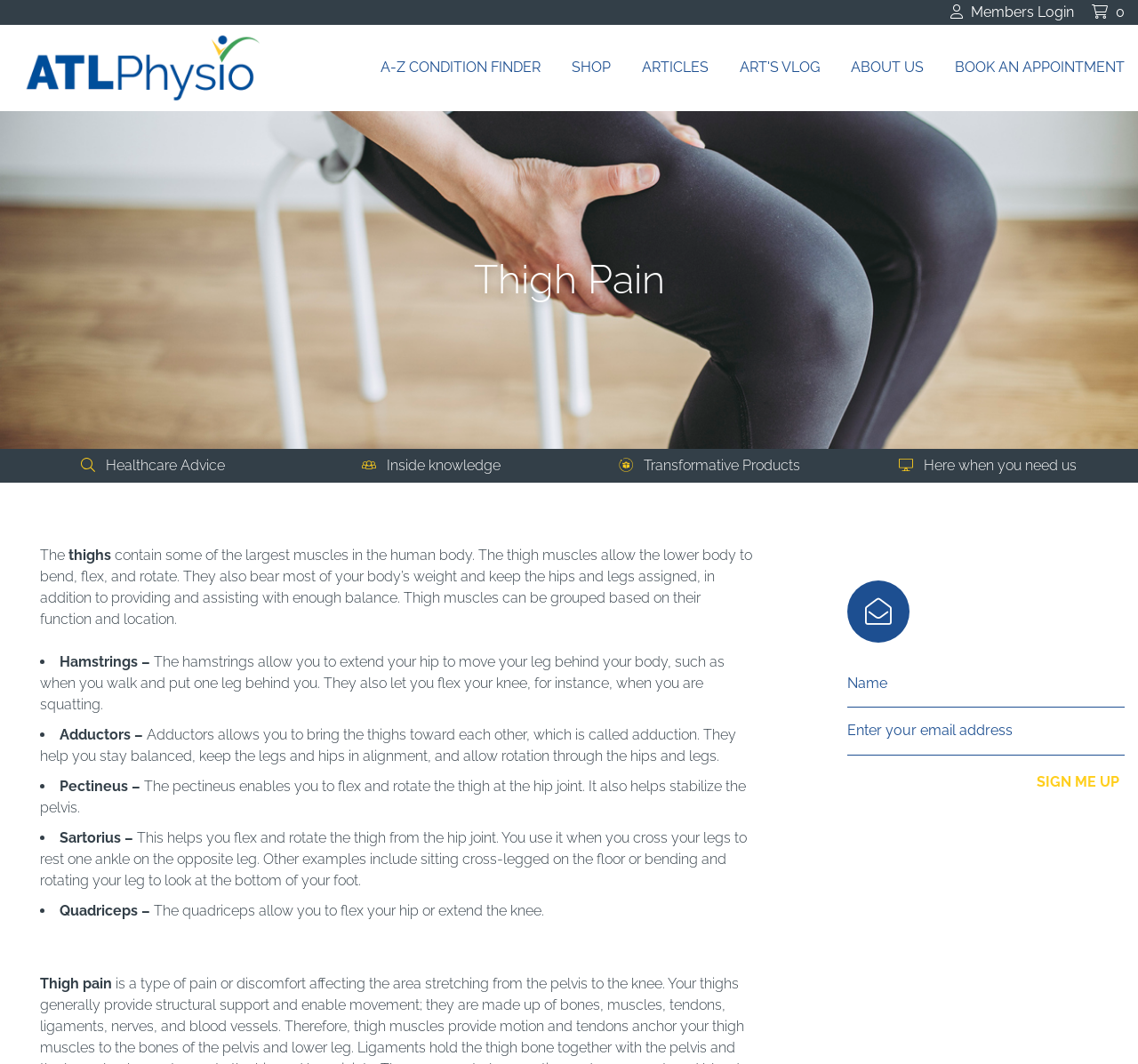Refer to the image and provide a thorough answer to this question:
What is the function of the adductors muscle?

The adductors muscle allows you to bring the thighs toward each other, which is called adduction, and helps with balance, alignment, and rotation through the hips and legs.